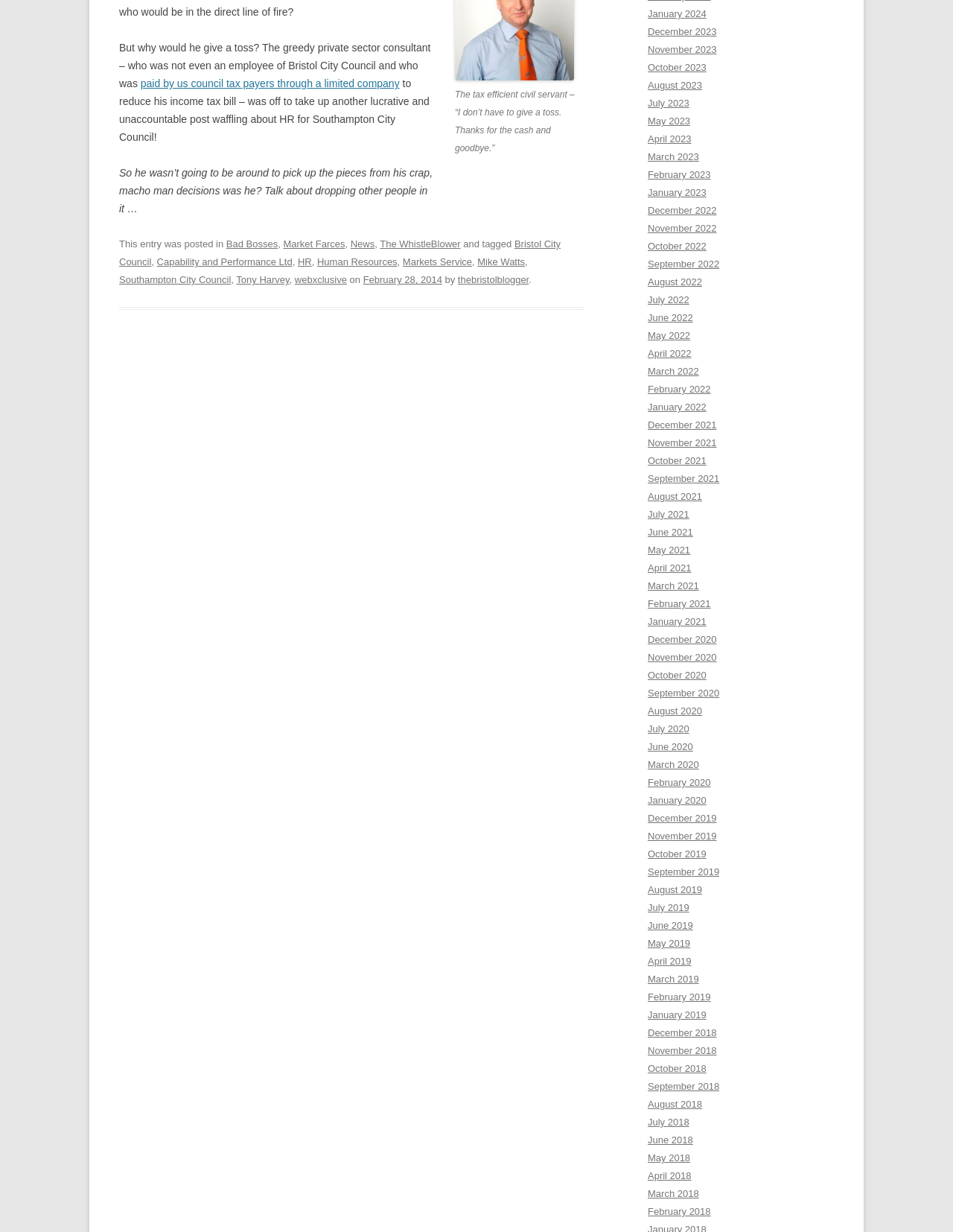Determine the coordinates of the bounding box for the clickable area needed to execute this instruction: "Read the article about the tax efficient civil servant".

[0.477, 0.073, 0.603, 0.125]